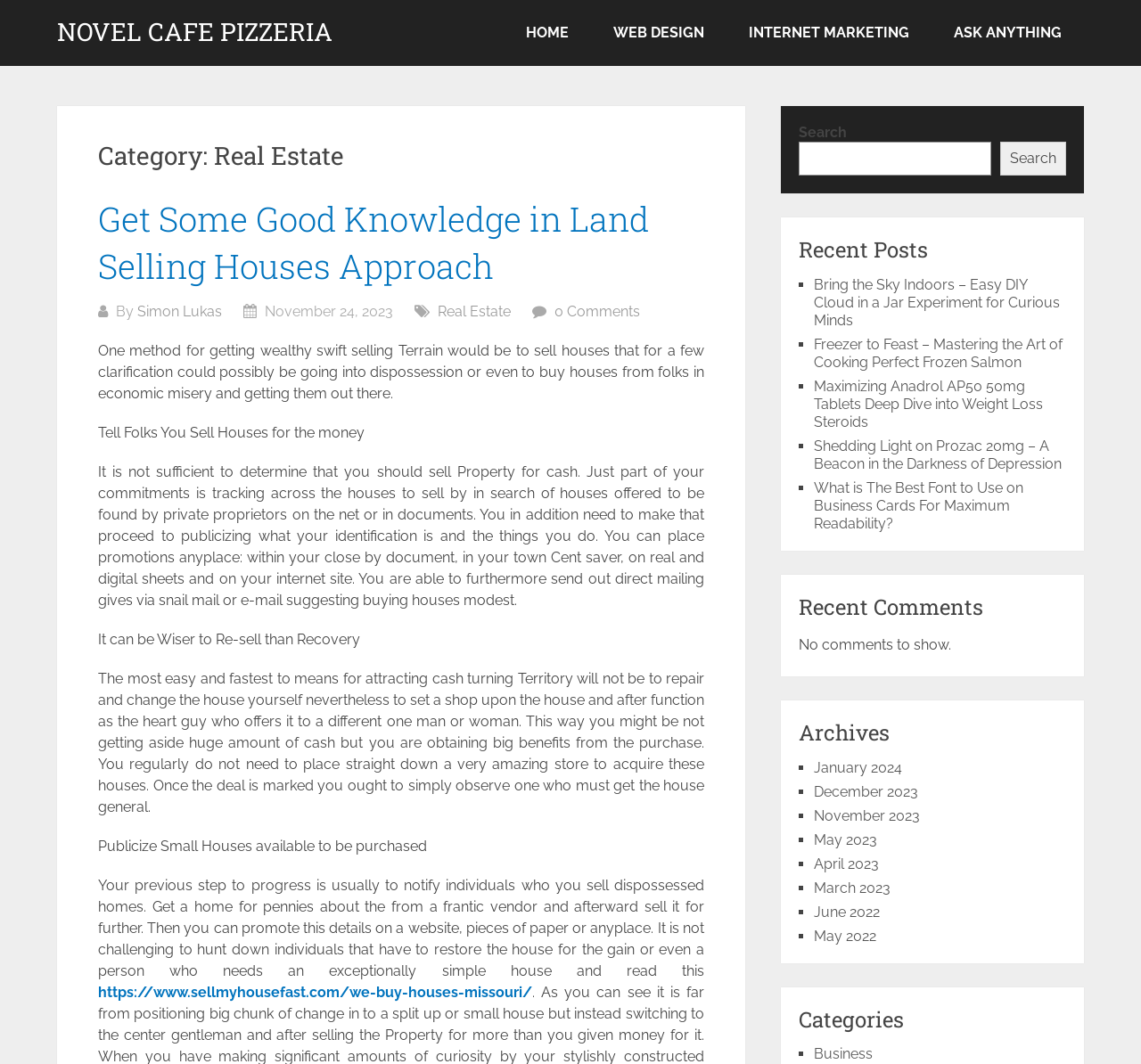Please find the bounding box coordinates of the element's region to be clicked to carry out this instruction: "Read the 'Get Some Good Knowledge in Land Selling Houses Approach' article".

[0.086, 0.184, 0.569, 0.271]